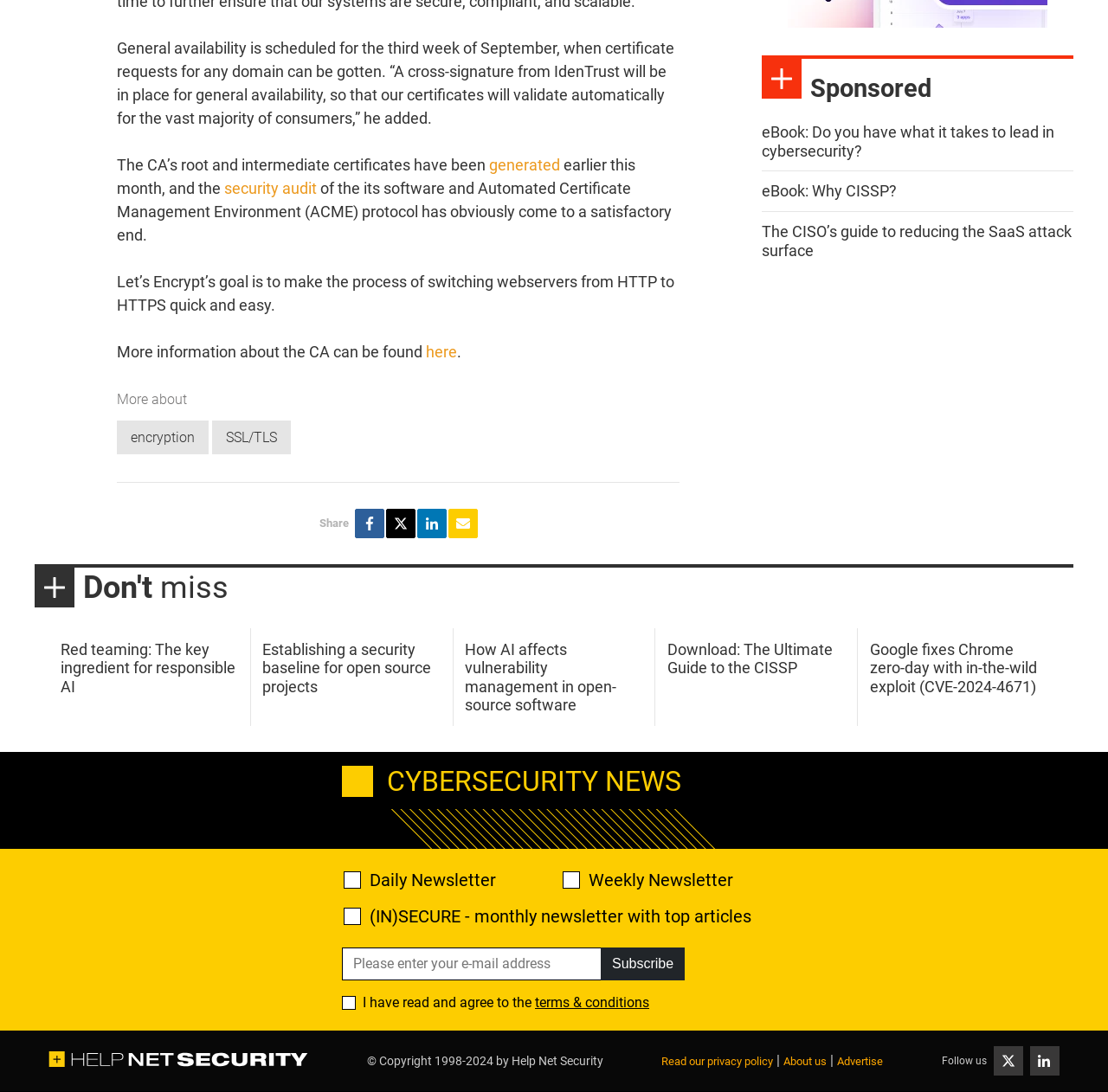Using the format (top-left x, top-left y, bottom-right x, bottom-right y), provide the bounding box coordinates for the described UI element. All values should be floating point numbers between 0 and 1: ELLE-Invest

None